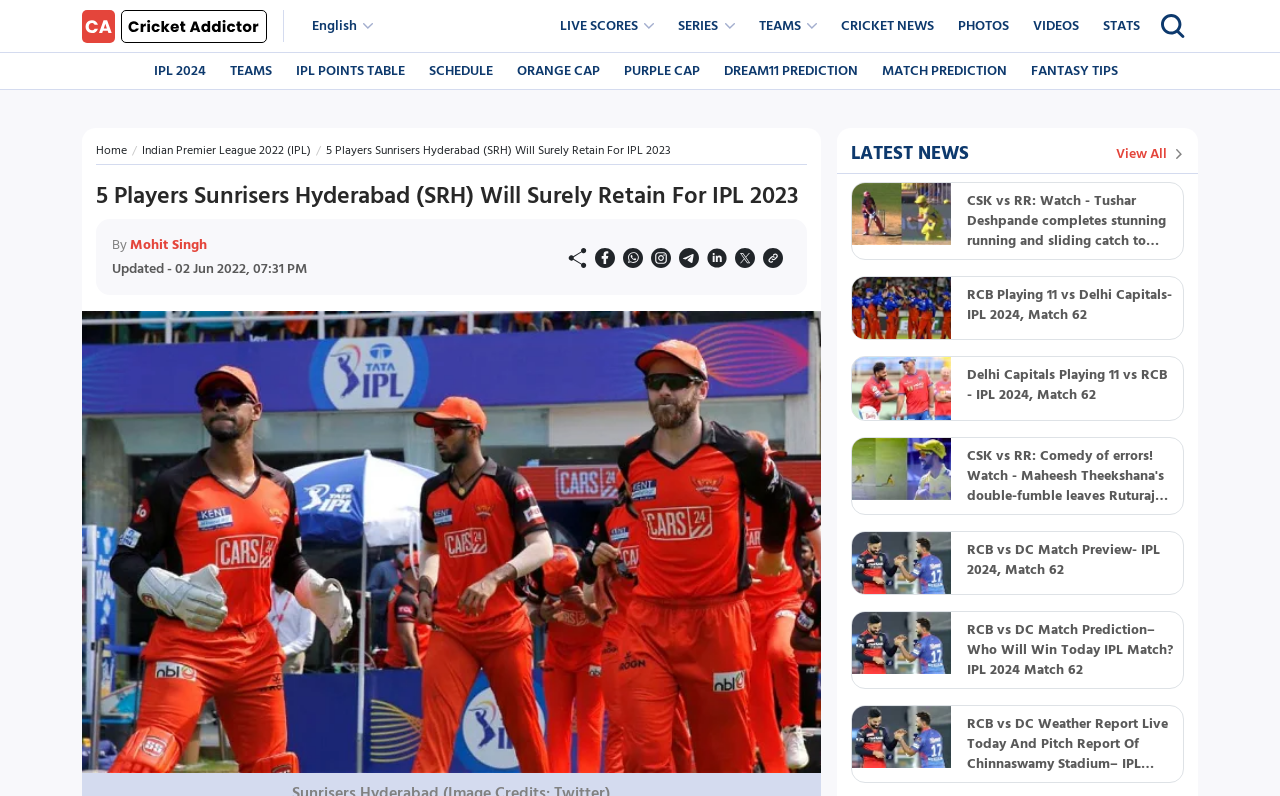Determine the bounding box coordinates of the area to click in order to meet this instruction: "Click the 'LIVE SCORES' button".

[0.431, 0.01, 0.517, 0.055]